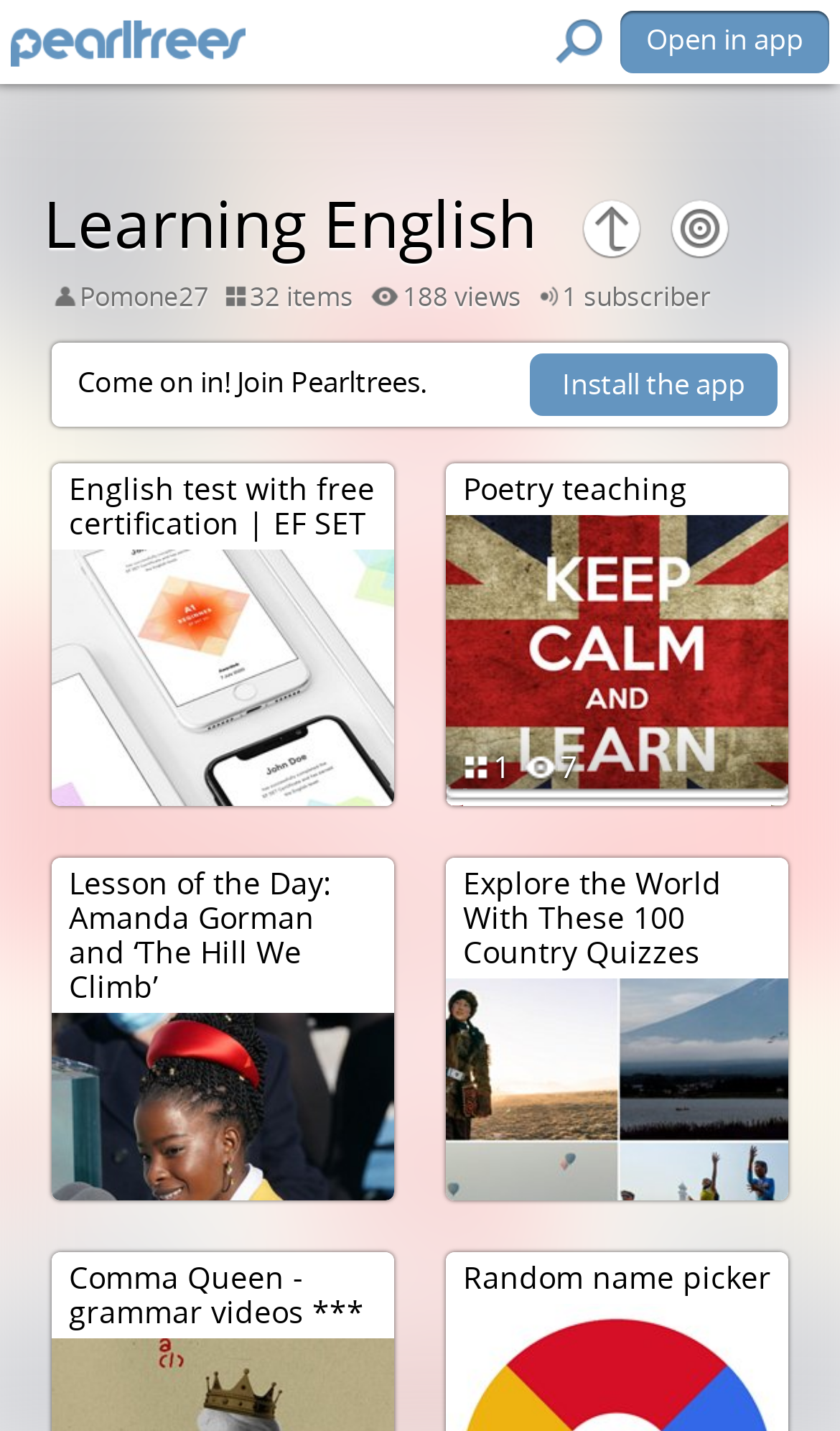What is the name of the random tool available?
Look at the image and respond to the question as thoroughly as possible.

I found the answer by looking at the section that says 'Random name picker'. This suggests that the name of the random tool available is 'Random name picker'.